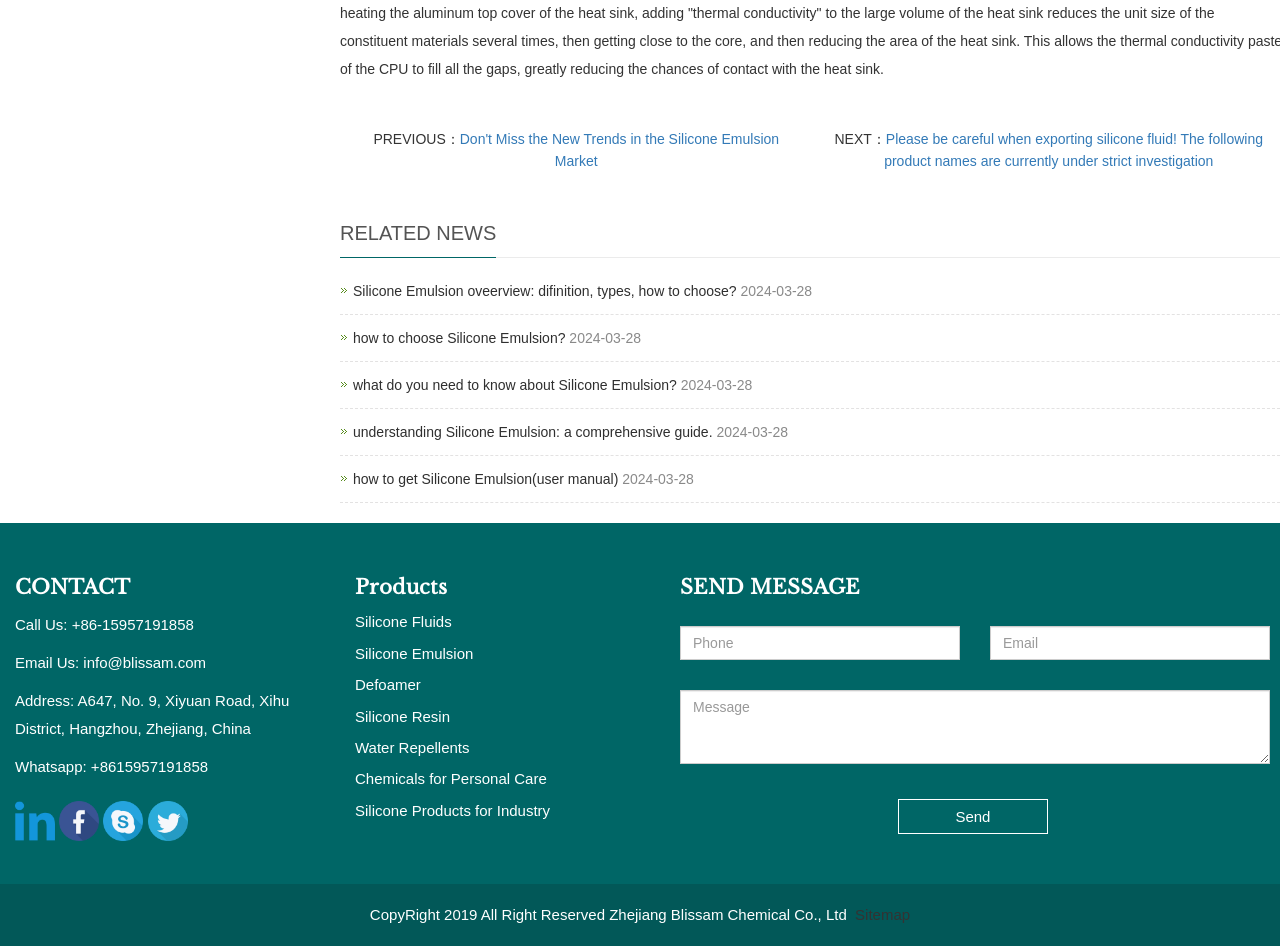Could you find the bounding box coordinates of the clickable area to complete this instruction: "Click on the 'Silicone Emulsion overview: definition, types, how to choose?' link"?

[0.276, 0.299, 0.576, 0.316]